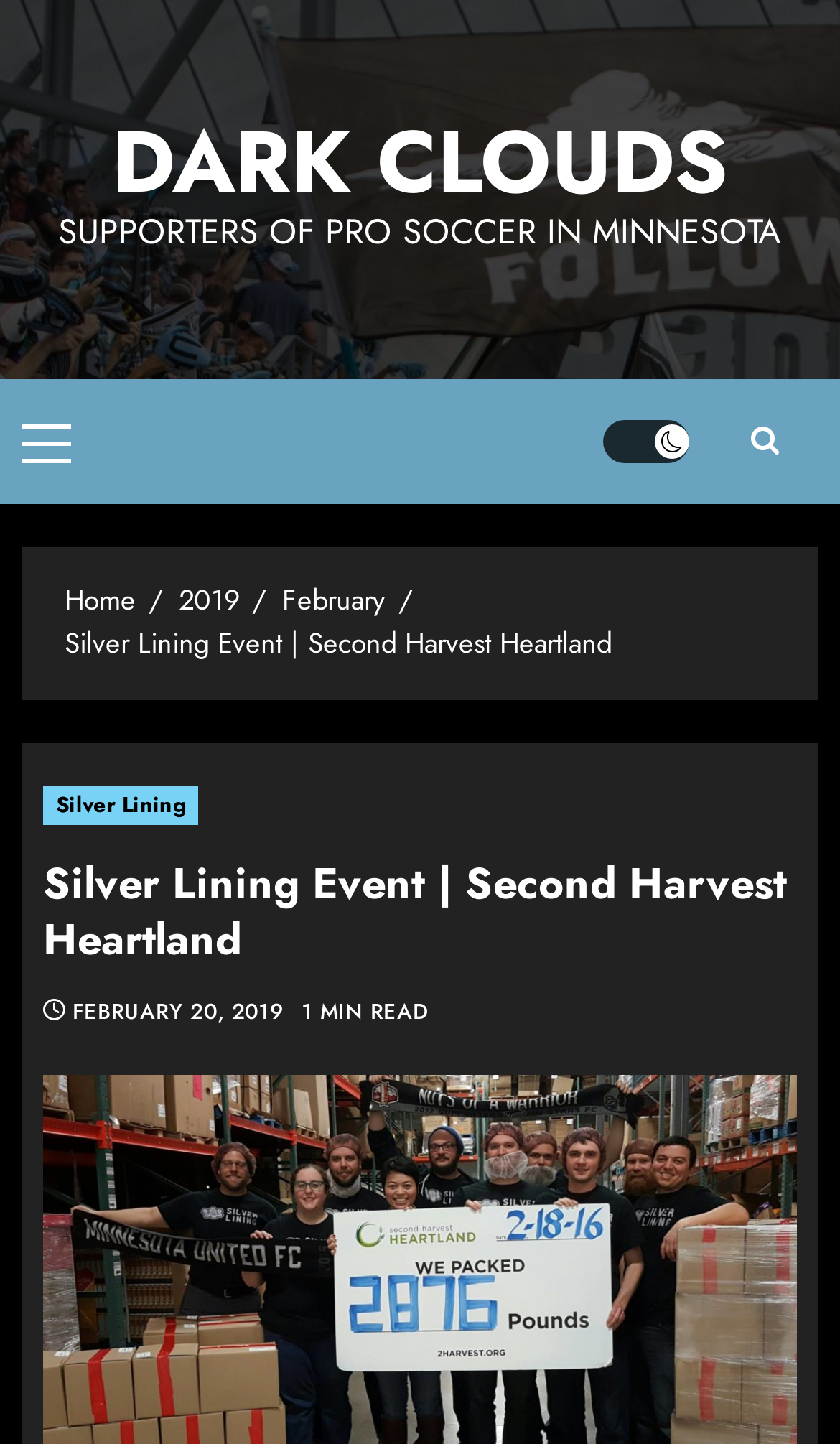Can you find the bounding box coordinates of the area I should click to execute the following instruction: "check the author's profile"?

None